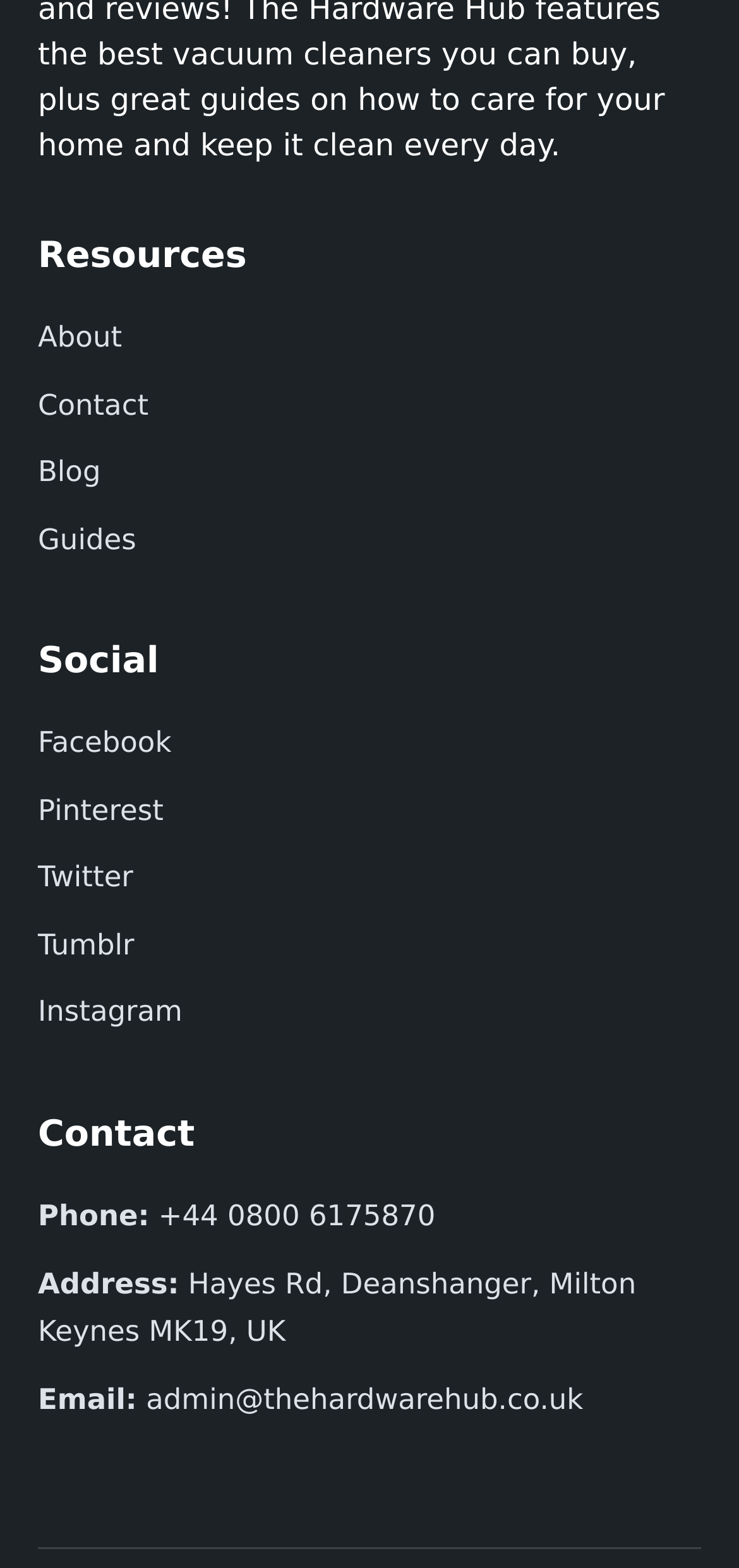Determine the bounding box coordinates of the region to click in order to accomplish the following instruction: "Visit Blog". Provide the coordinates as four float numbers between 0 and 1, specifically [left, top, right, bottom].

[0.051, 0.29, 0.136, 0.312]